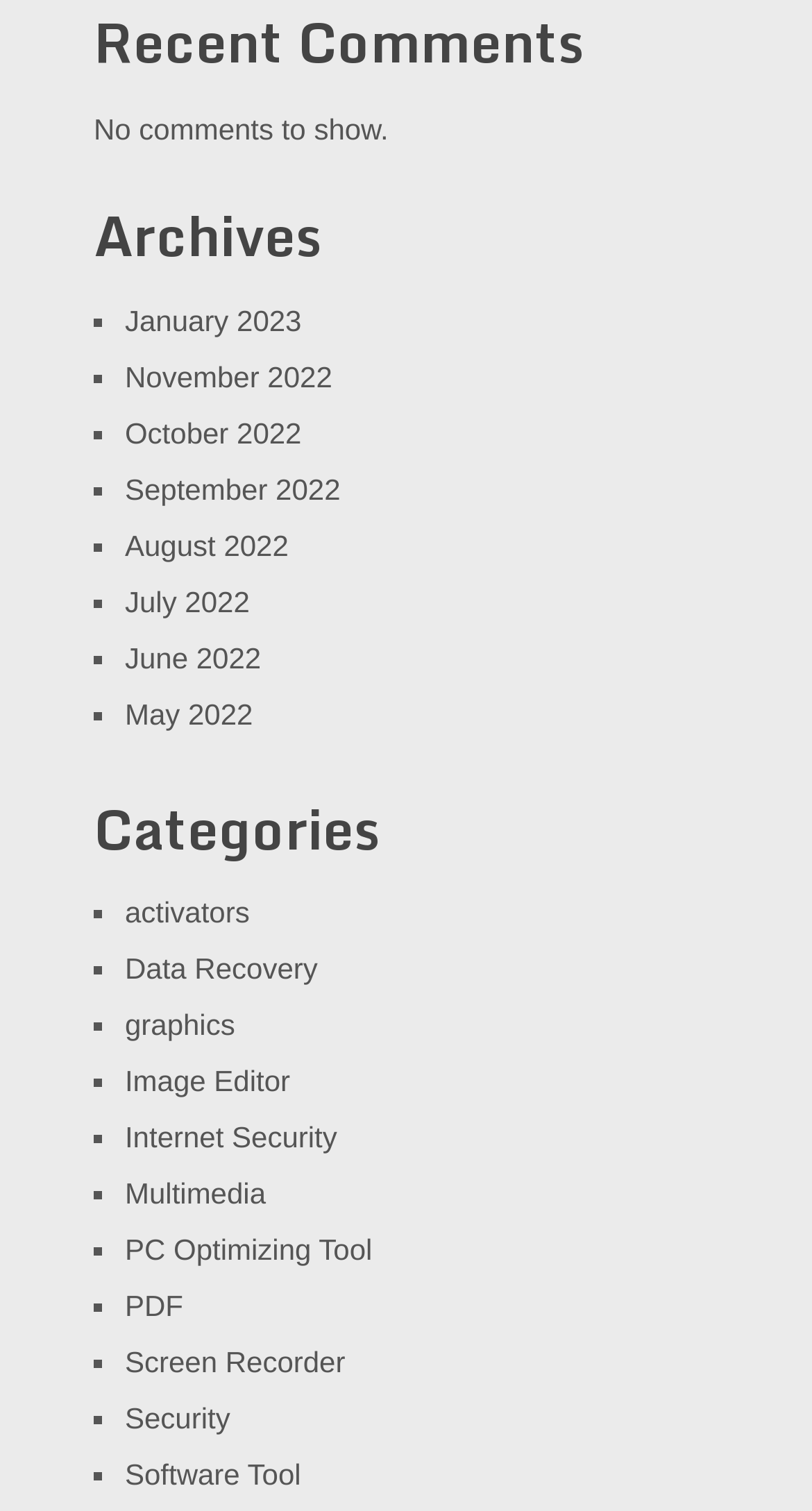How many categories are listed on this webpage?
Answer the question with a single word or phrase, referring to the image.

12